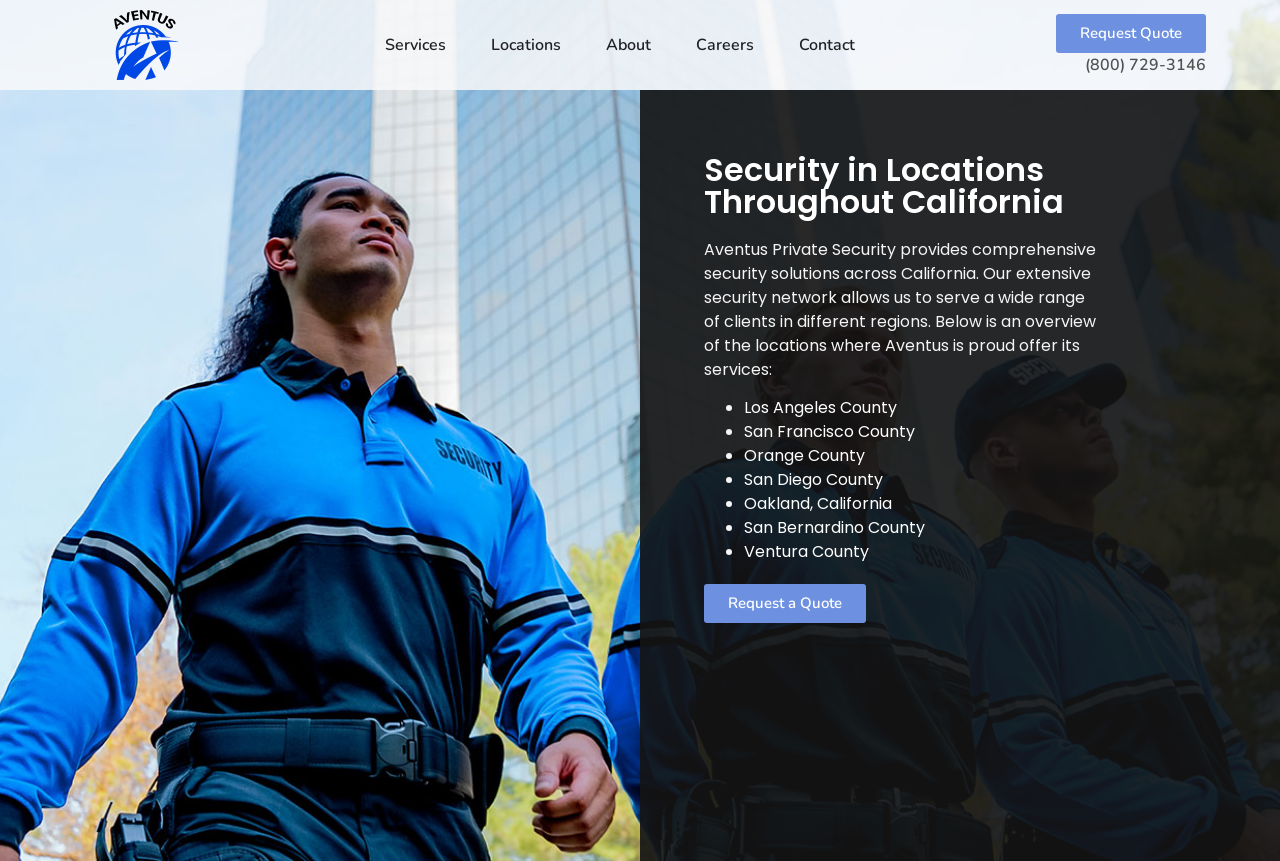Extract the bounding box coordinates for the HTML element that matches this description: "Oakland, California". The coordinates should be four float numbers between 0 and 1, i.e., [left, top, right, bottom].

[0.581, 0.572, 0.697, 0.599]